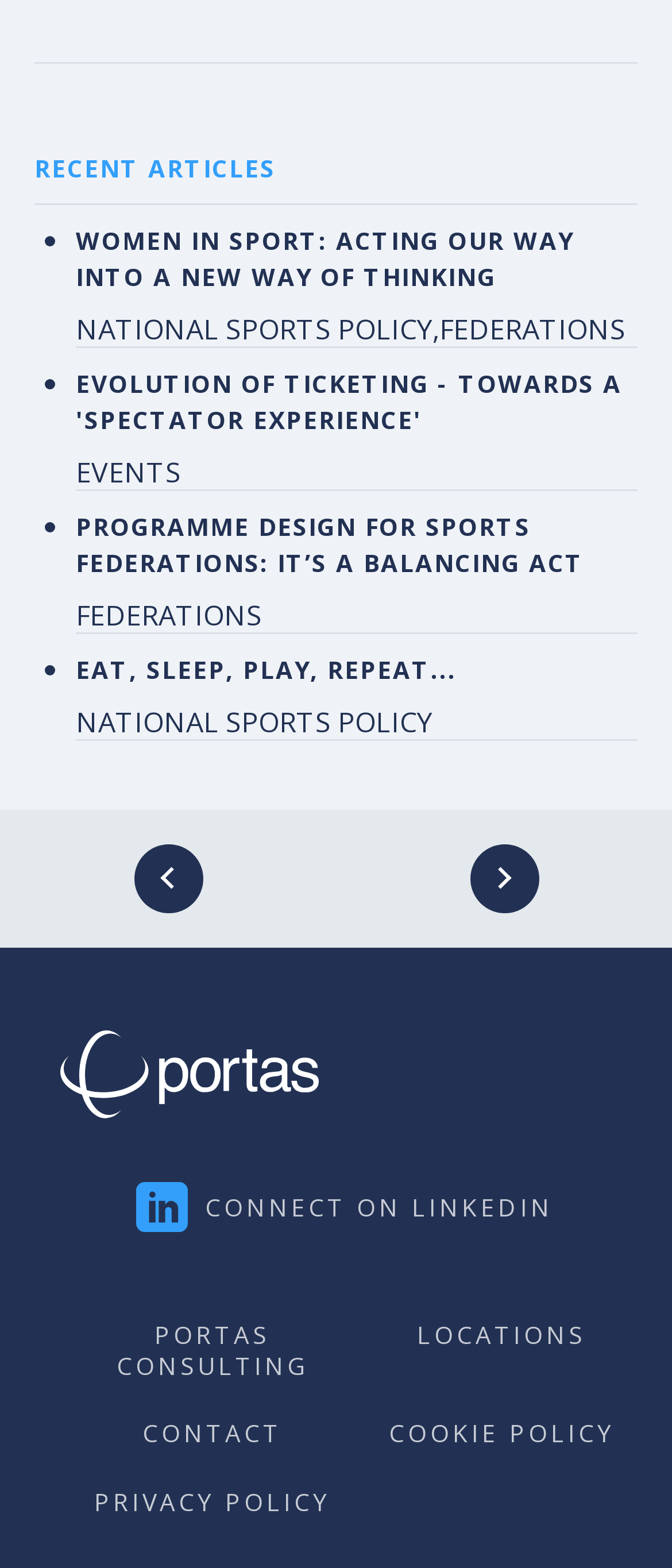What is the topic of the recent articles?
Look at the image and answer with only one word or phrase.

Sports